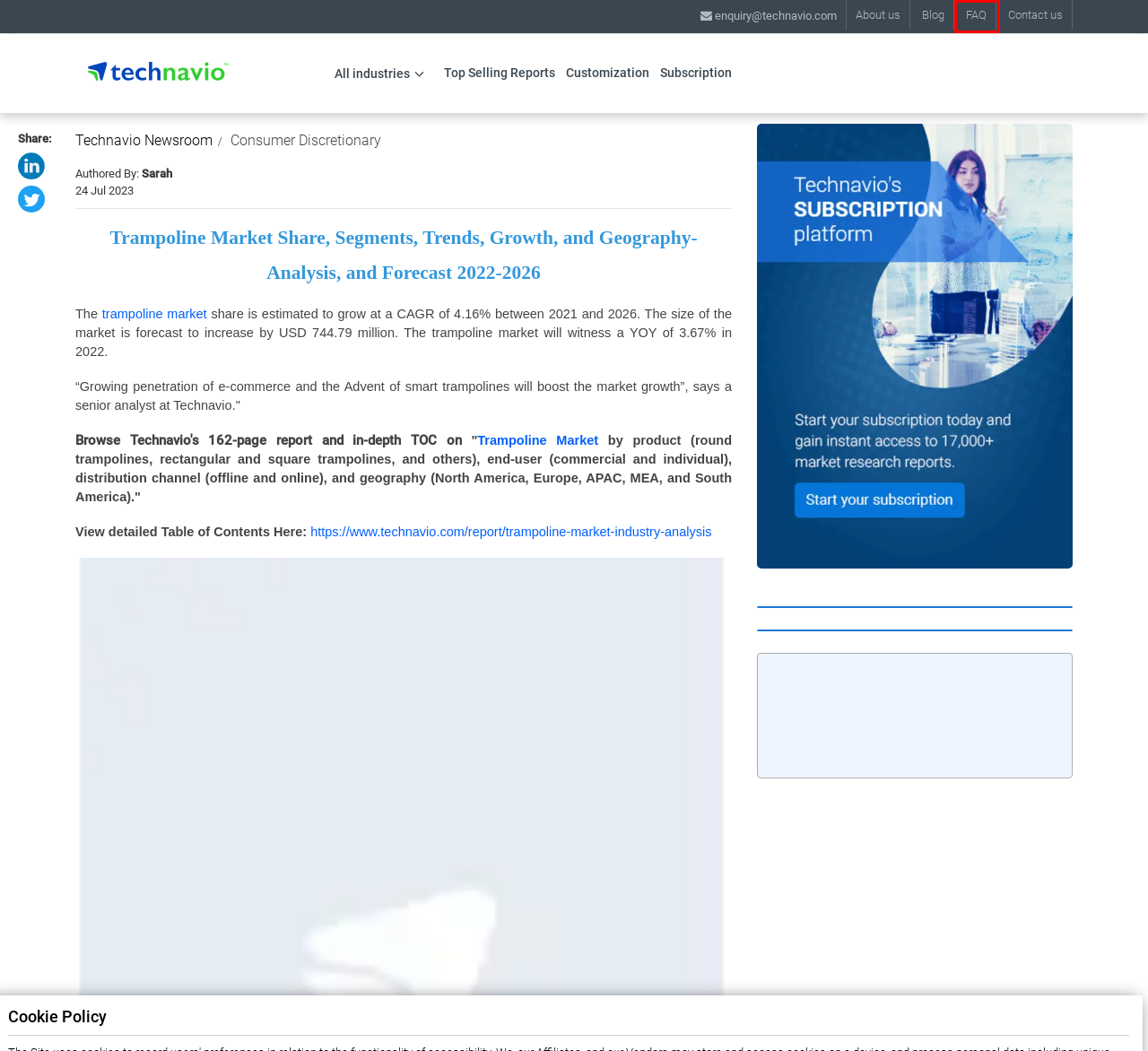Look at the given screenshot of a webpage with a red rectangle bounding box around a UI element. Pick the description that best matches the new webpage after clicking the element highlighted. The descriptions are:
A. Marketing – News, Research and Analysis
B. Trampoline Market Analysis - US, China, Japan, UK, France - Size and Forecast 2023-2027
C. Information Technology - Technavio
D. Glossary | Technavio - Discover Market Opportunities
E. Materials - Technavio
F. Frequently Asked Questions
G. Subscription | Technavio - Discover Market Opportunities
H. Terms of Use | Technavio - Discover Market Opportunities

F